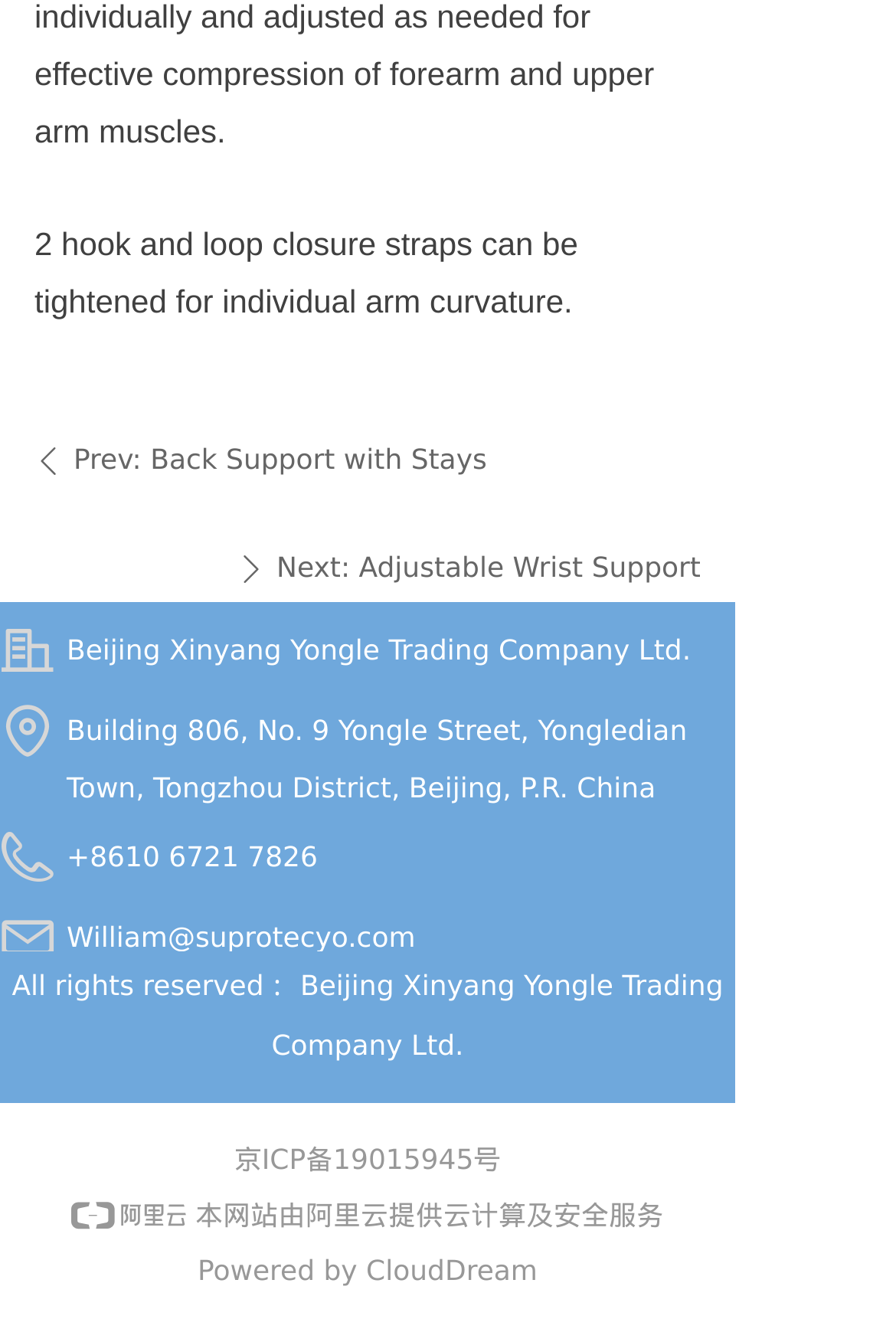Can you find the bounding box coordinates of the area I should click to execute the following instruction: "View company information"?

[0.013, 0.467, 0.821, 0.51]